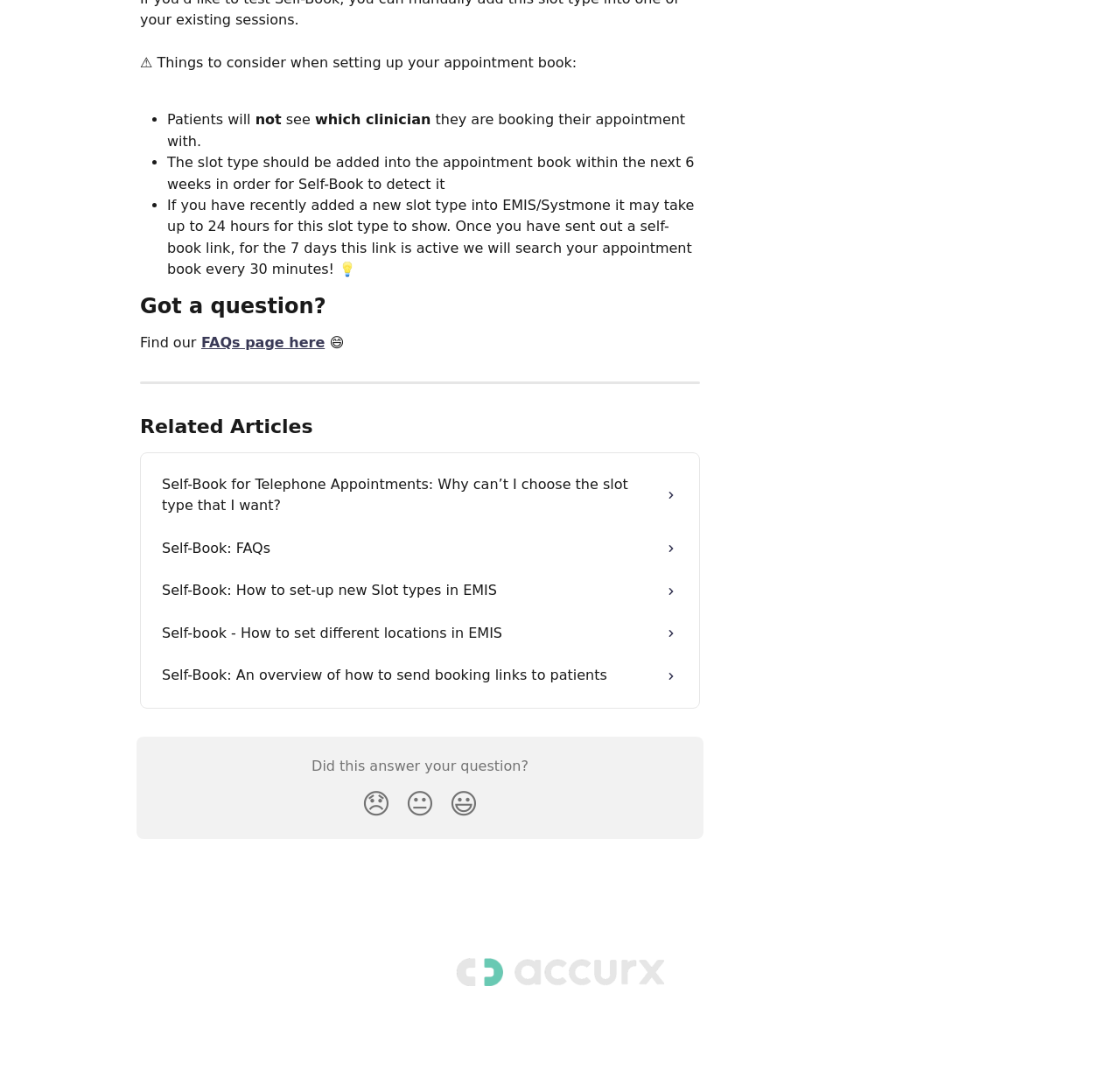Can you give a comprehensive explanation to the question given the content of the image?
What is the reaction indicated by the 😃 emoji?

The 😃 emoji on the webpage represents a Smiley reaction, which is one of the options for users to provide feedback on whether the webpage answered their question.